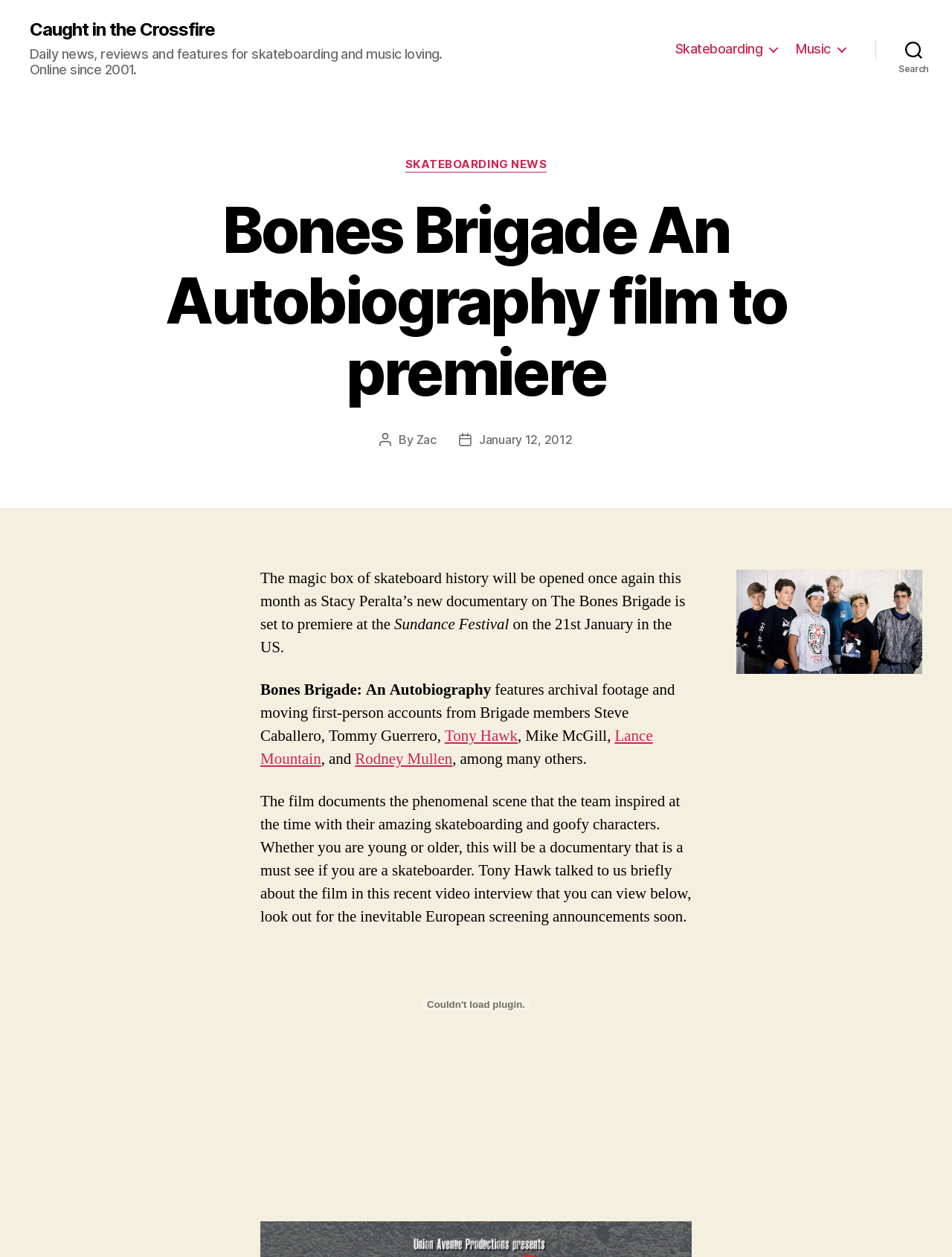Find the bounding box coordinates of the clickable region needed to perform the following instruction: "View the 'Music' section". The coordinates should be provided as four float numbers between 0 and 1, i.e., [left, top, right, bottom].

[0.836, 0.033, 0.888, 0.045]